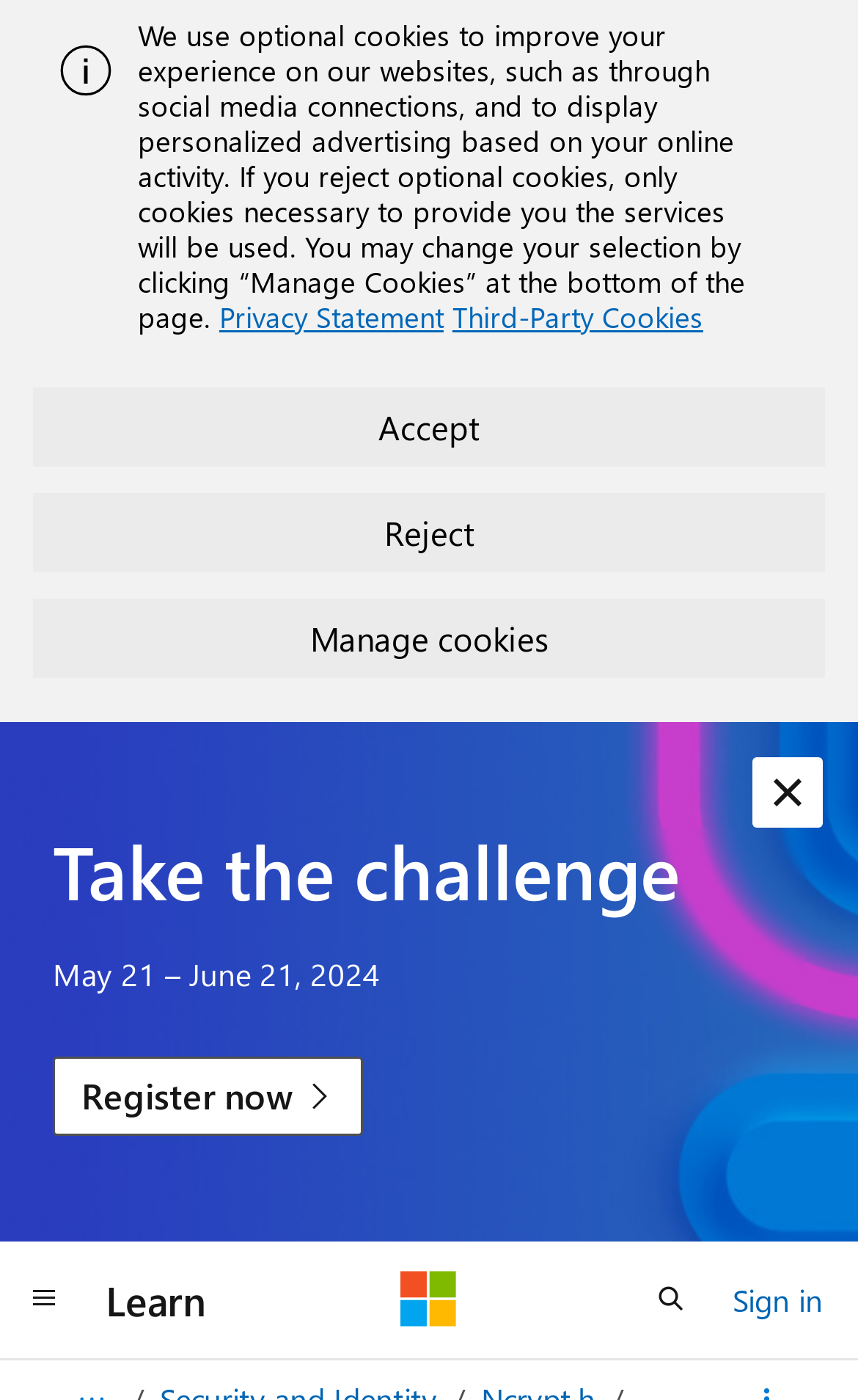Please respond to the question using a single word or phrase:
What is the navigation option at the bottom left?

Global navigation